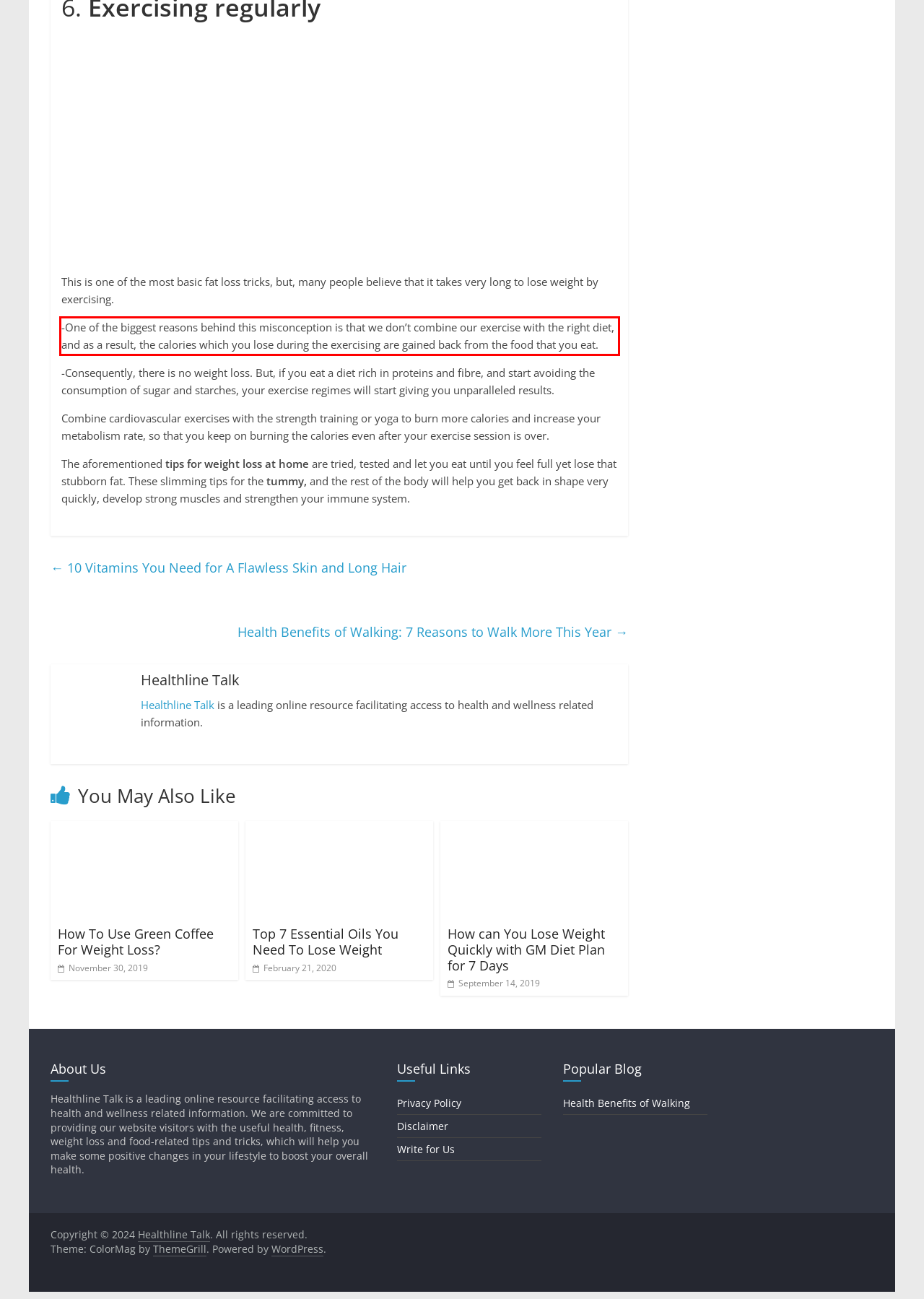With the given screenshot of a webpage, locate the red rectangle bounding box and extract the text content using OCR.

-One of the biggest reasons behind this misconception is that we don’t combine our exercise with the right diet, and as a result, the calories which you lose during the exercising are gained back from the food that you eat.